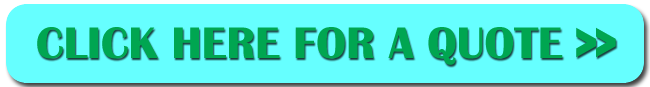What service can users obtain by clicking the button?
Refer to the image and provide a one-word or short phrase answer.

quotes for architectural services